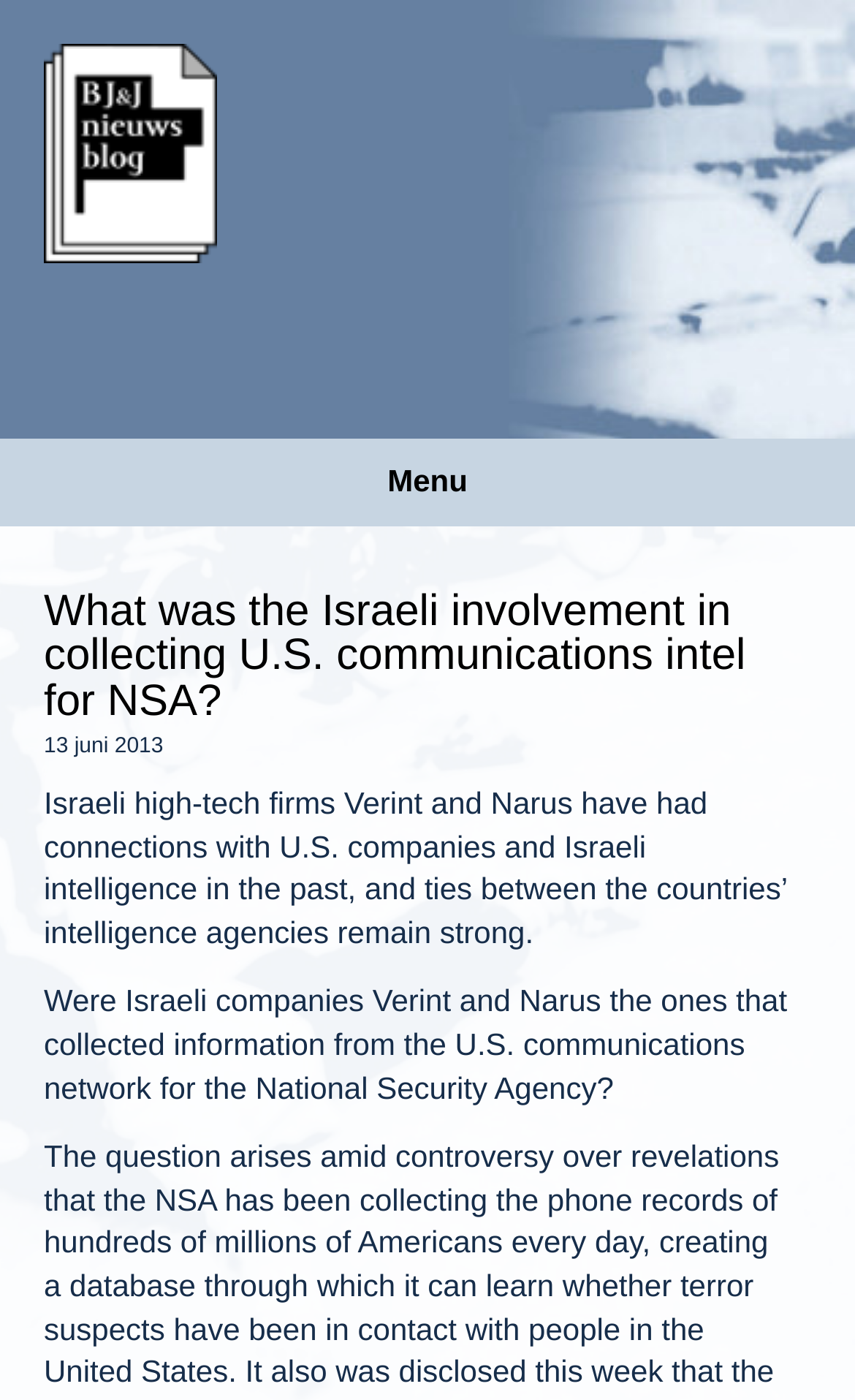Bounding box coordinates are given in the format (top-left x, top-left y, bottom-right x, bottom-right y). All values should be floating point numbers between 0 and 1. Provide the bounding box coordinate for the UI element described as: Menu

[0.0, 0.313, 1.0, 0.375]